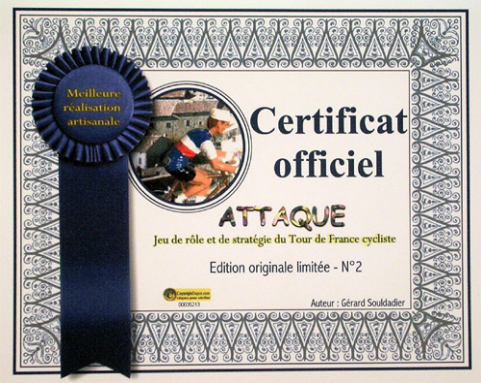Use a single word or phrase to answer the question: What is the author of the game credited on the certificate?

Gérard Souladder